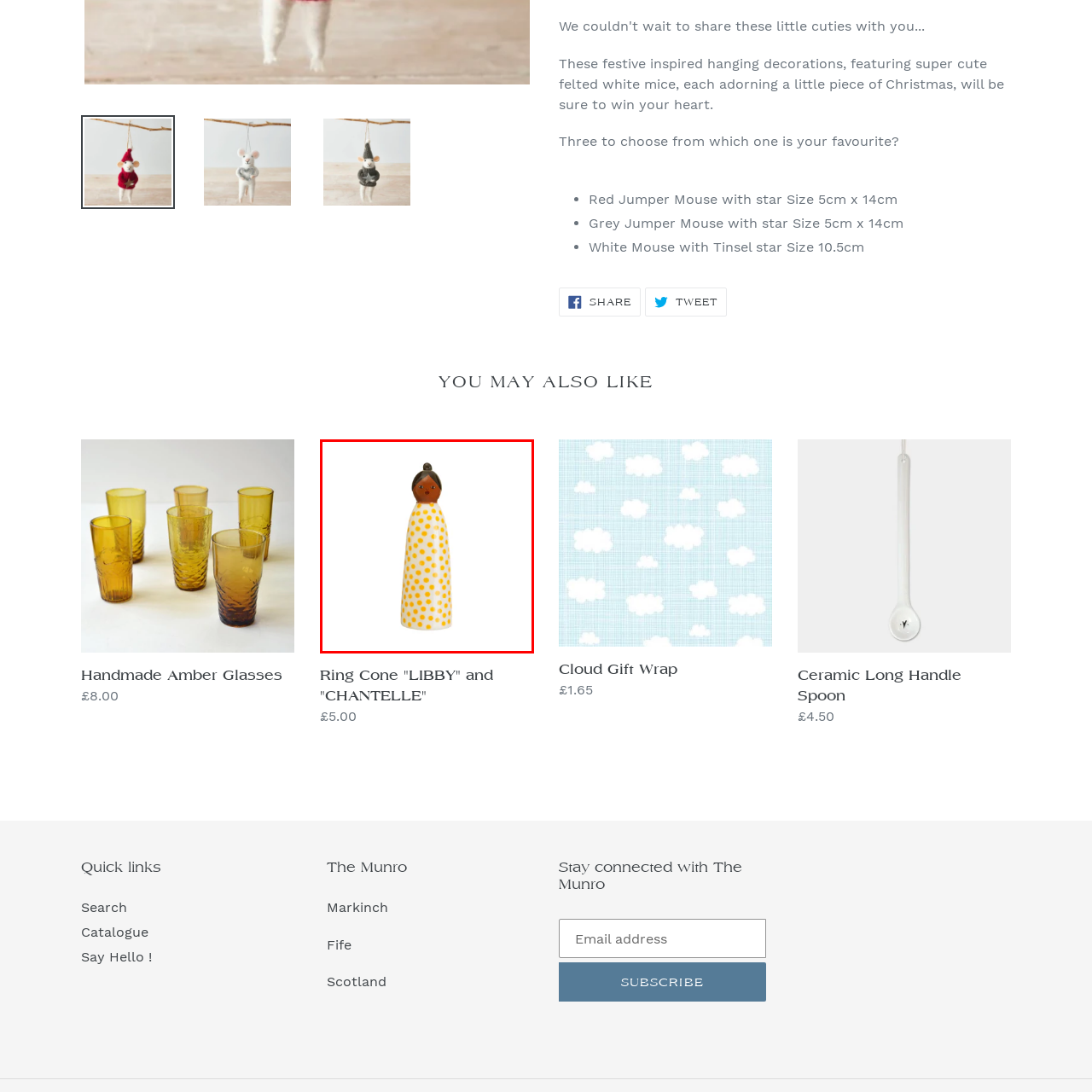Provide a comprehensive description of the image located within the red boundary.

This charming figurine features a vibrant design characterized by a playful yellow dress adorned with white polka dots. The figure's upper body is crafted in a warm brown tone, complemented by a simple hairstyle that adds to its whimsical appeal. This decorative piece exudes a cheerful and inviting presence, making it a delightful addition to any home decor. Whether used as a standalone accent or as part of a larger collection, this figurine adds a touch of charm and personality to its surroundings. Perfect for lovers of unique artisan-crafted items, it reflects a blend of creativity and craftsmanship.